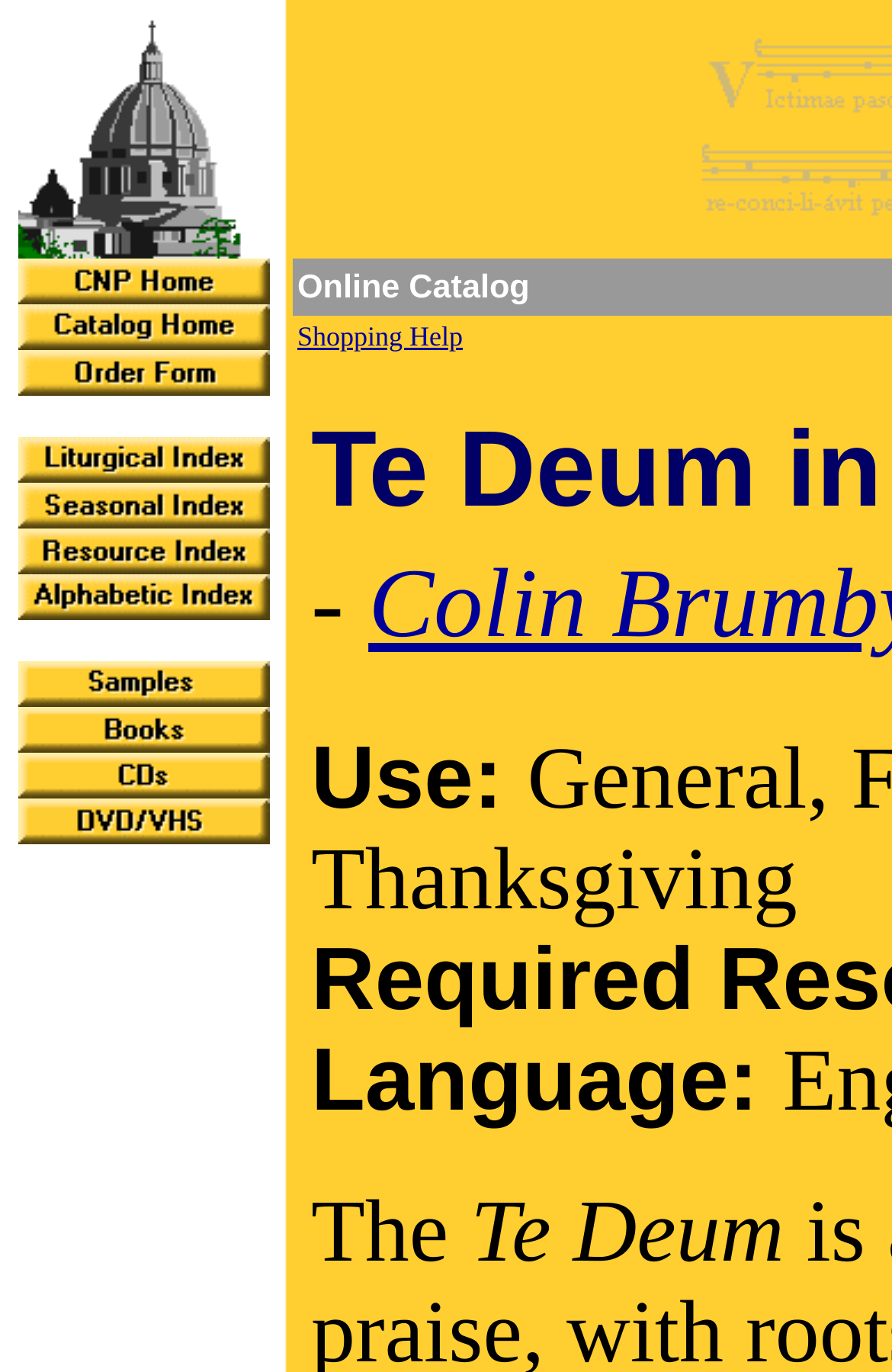Describe in detail what you see on the webpage.

The webpage is CNP's Online Catalog, specifically featuring "Te Deum in C". At the top-left corner, there is a CNP logo image. Below the logo, there is a horizontal menu bar with 11 links: "CNP Home", "Catalog Home", "Order Form", "Liturgical Index", "Seasonal Index", "Resource Index", "Alphabetic Index", "Samples", "Books", "CDs", and "DVD/VHS". Each link has a corresponding image beside it. 

To the right of the menu bar, there is a section titled "Online Catalog". Below this title, there is a "Shopping Help" link.